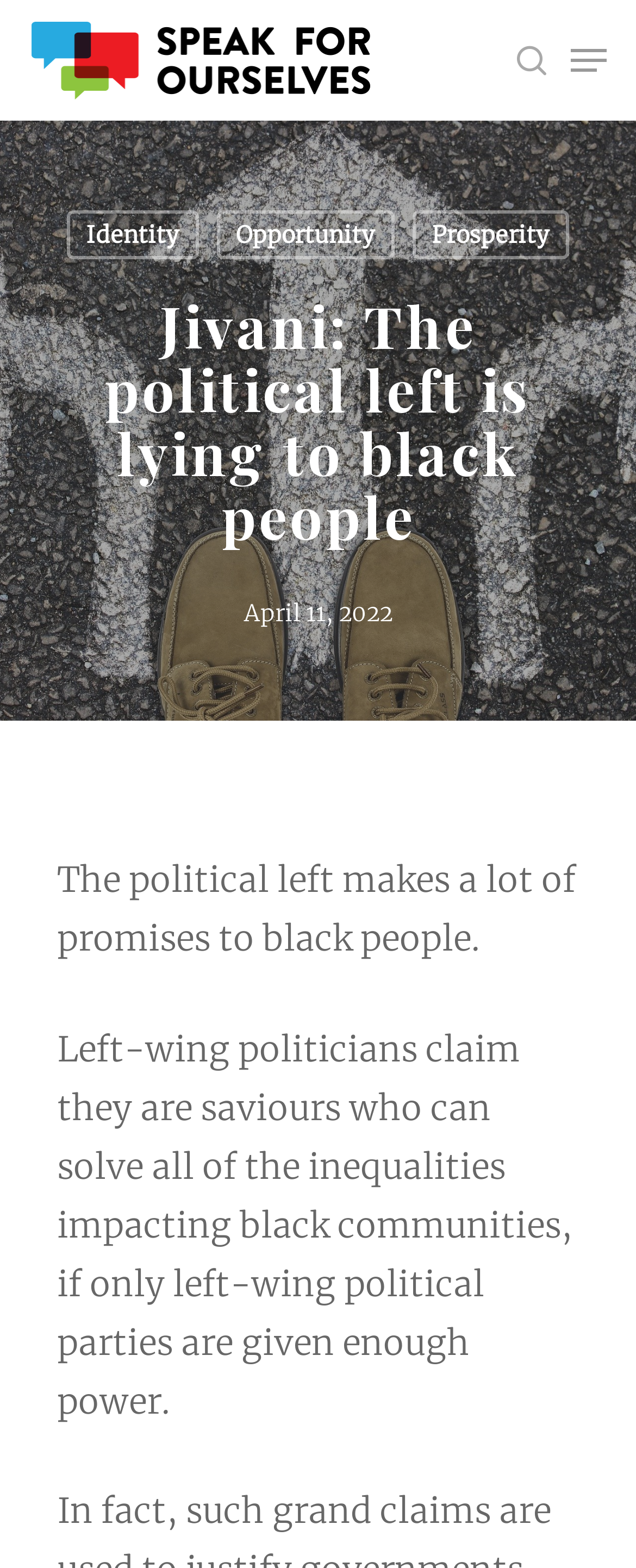Please find the bounding box coordinates of the element that must be clicked to perform the given instruction: "view Identity". The coordinates should be four float numbers from 0 to 1, i.e., [left, top, right, bottom].

[0.104, 0.134, 0.312, 0.165]